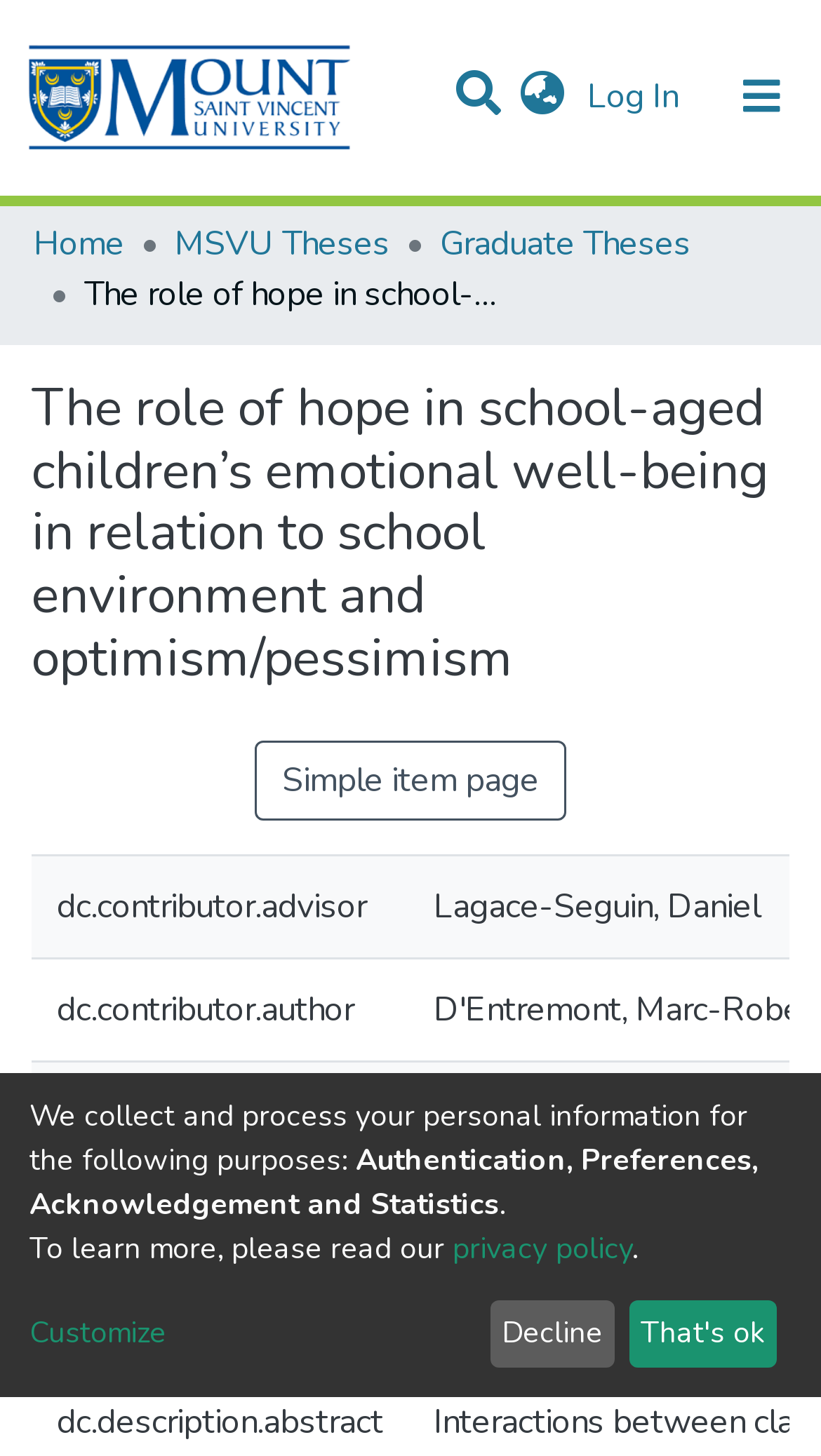Pinpoint the bounding box coordinates of the element that must be clicked to accomplish the following instruction: "Search for a repository". The coordinates should be in the format of four float numbers between 0 and 1, i.e., [left, top, right, bottom].

[0.539, 0.038, 0.616, 0.092]